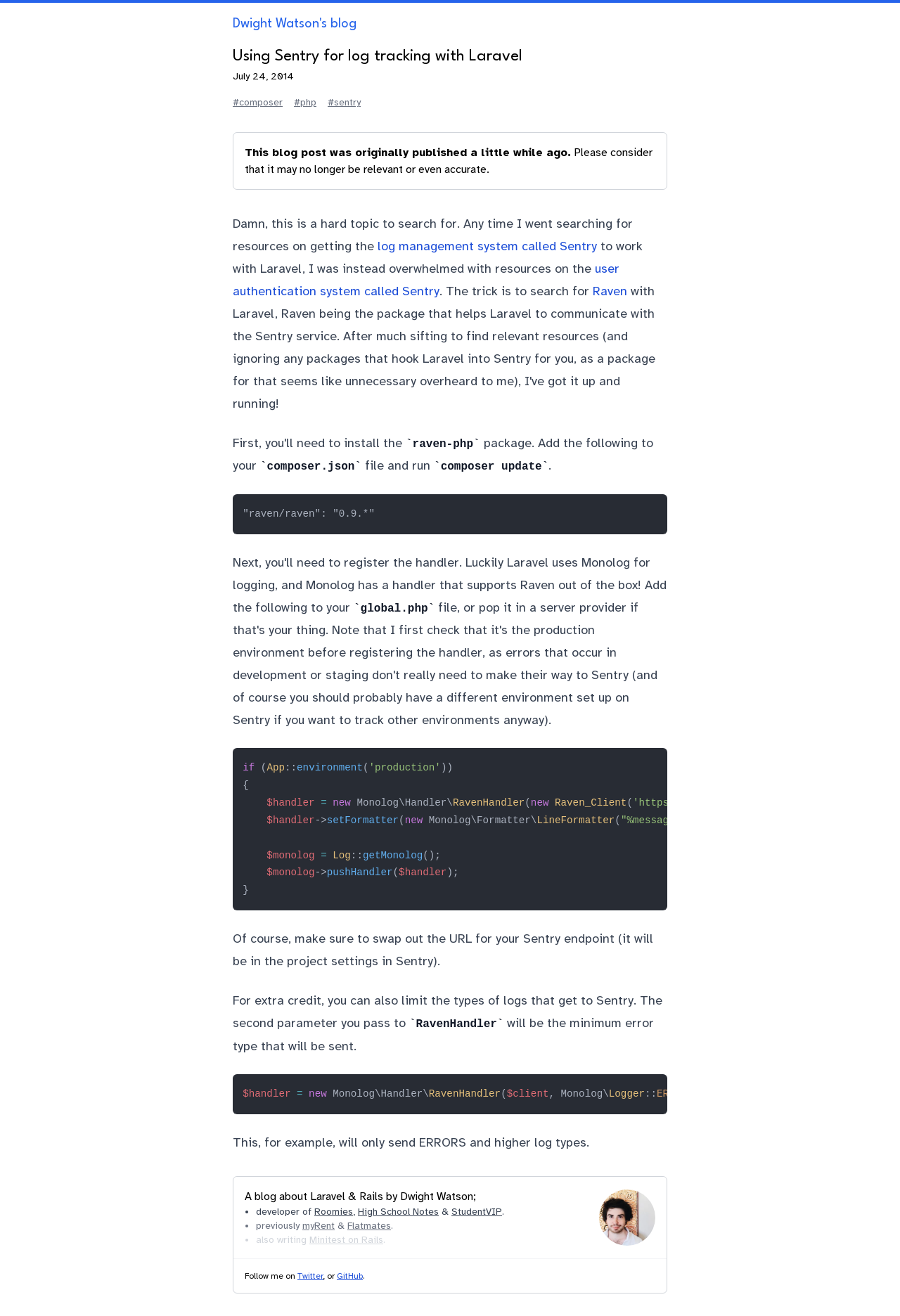Identify the bounding box coordinates for the UI element that matches this description: "Roomies".

[0.349, 0.916, 0.392, 0.925]